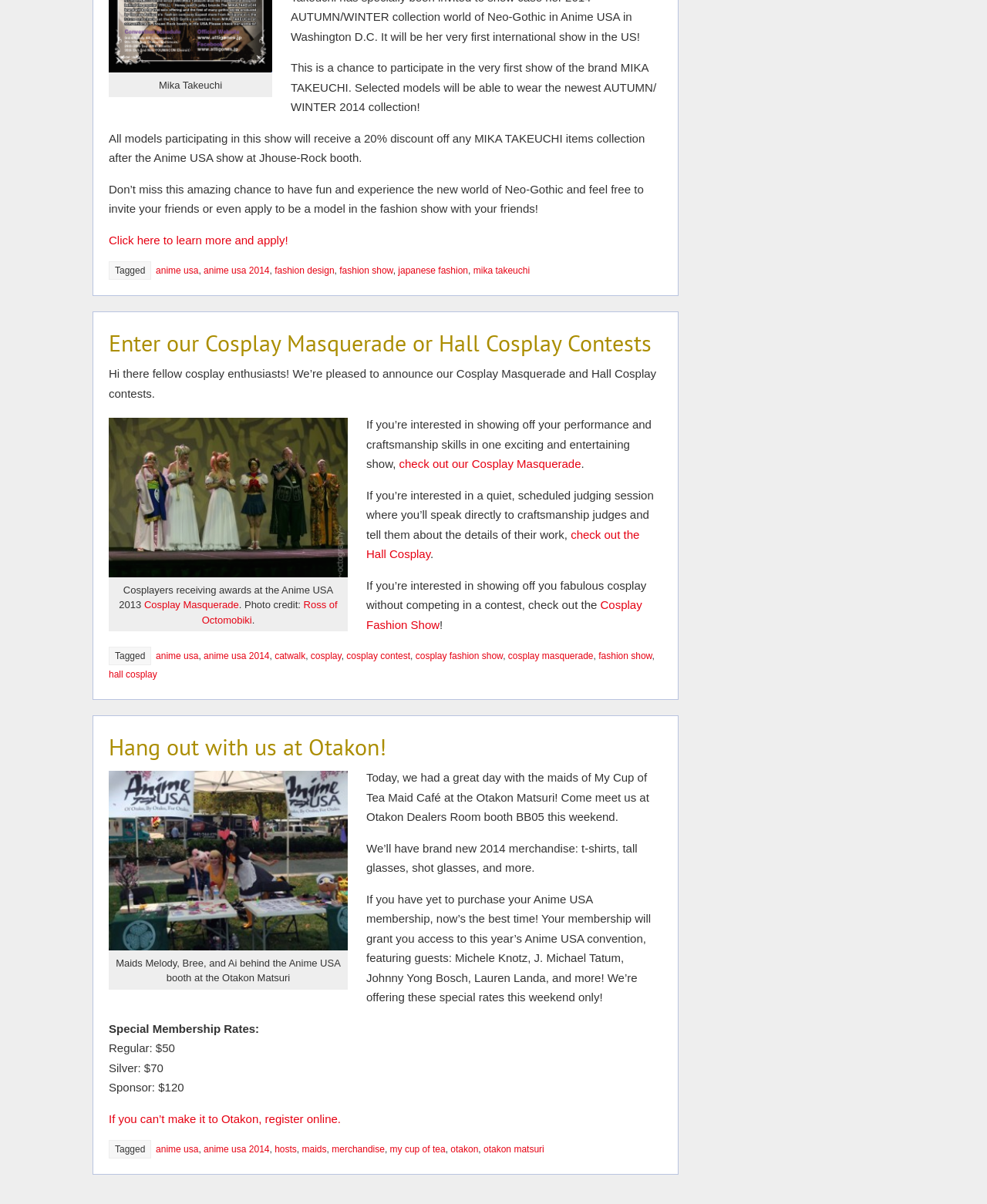What is the location of the Anime USA booth mentioned in the webpage?
Using the picture, provide a one-word or short phrase answer.

Otakon Dealers Room booth BB05